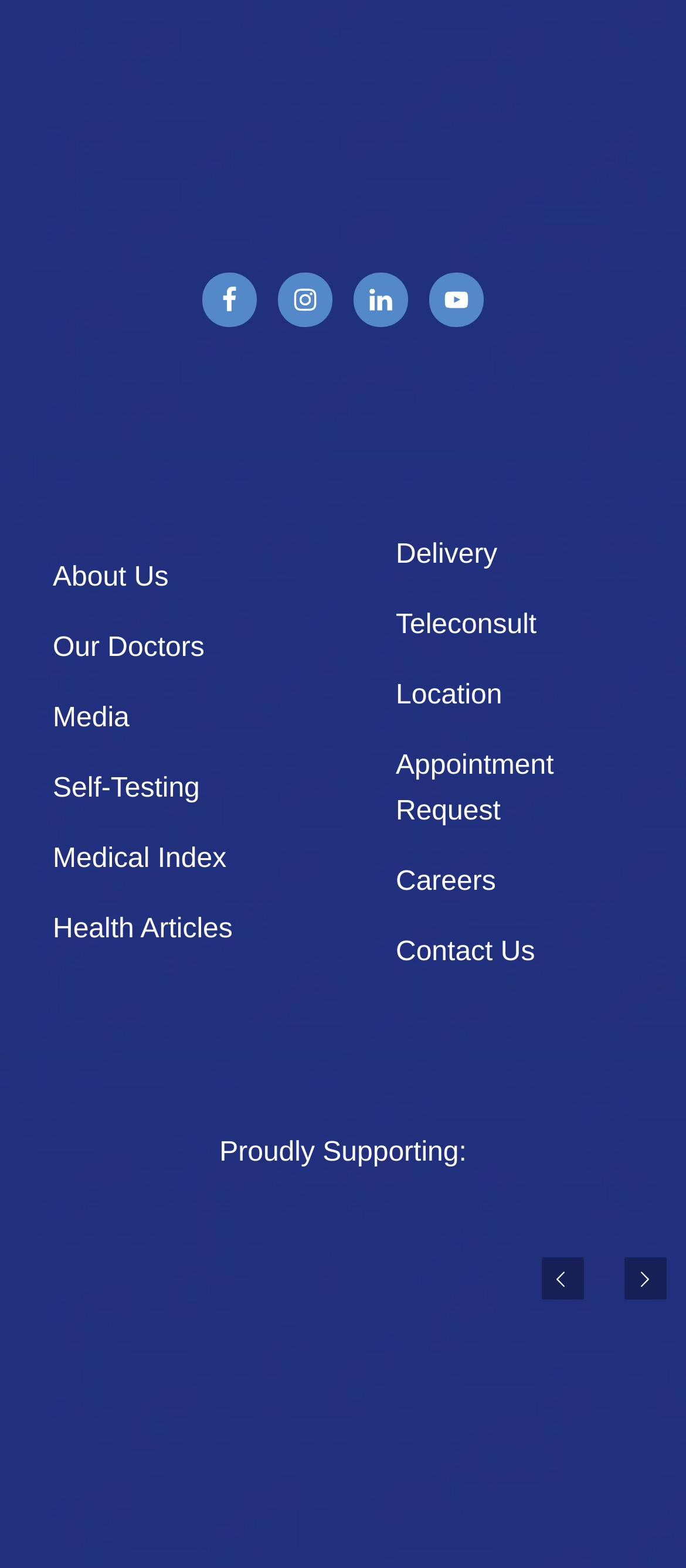Please find the bounding box coordinates for the clickable element needed to perform this instruction: "contact us".

[0.577, 0.598, 0.78, 0.617]